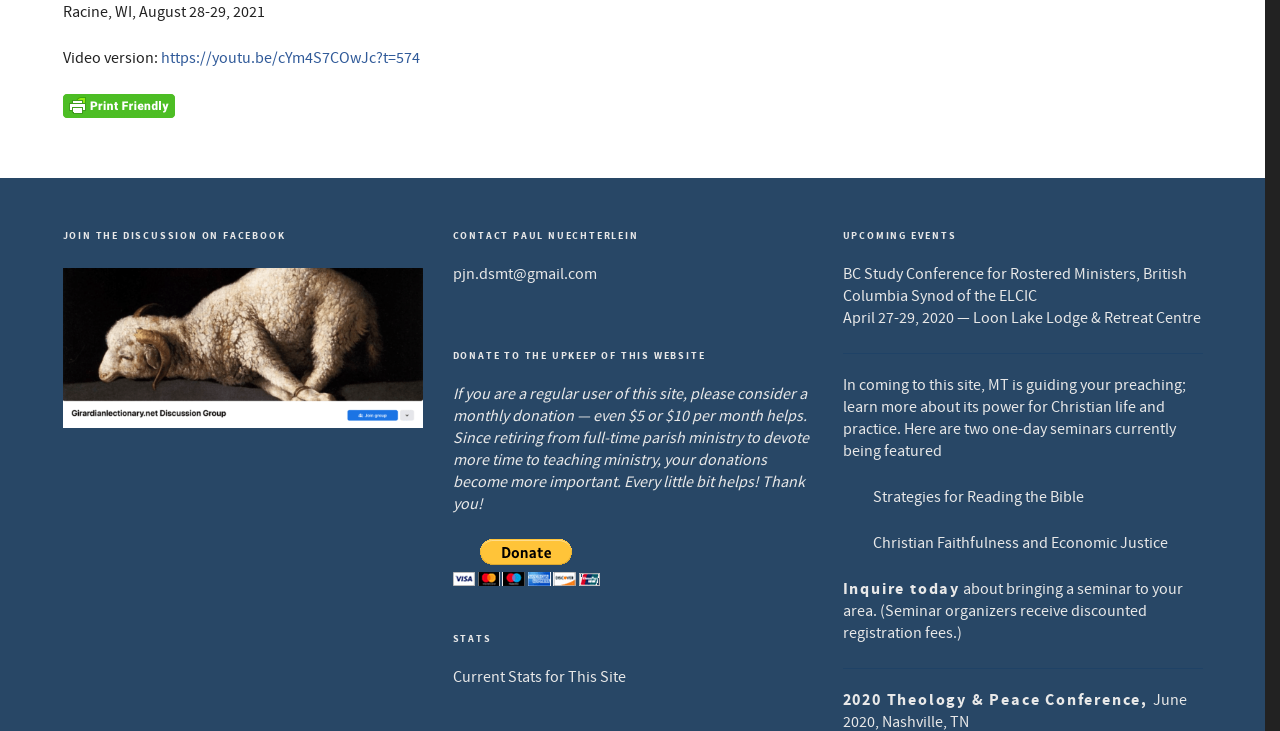Please indicate the bounding box coordinates for the clickable area to complete the following task: "Click the Next button". The coordinates should be specified as four float numbers between 0 and 1, i.e., [left, top, right, bottom].

None